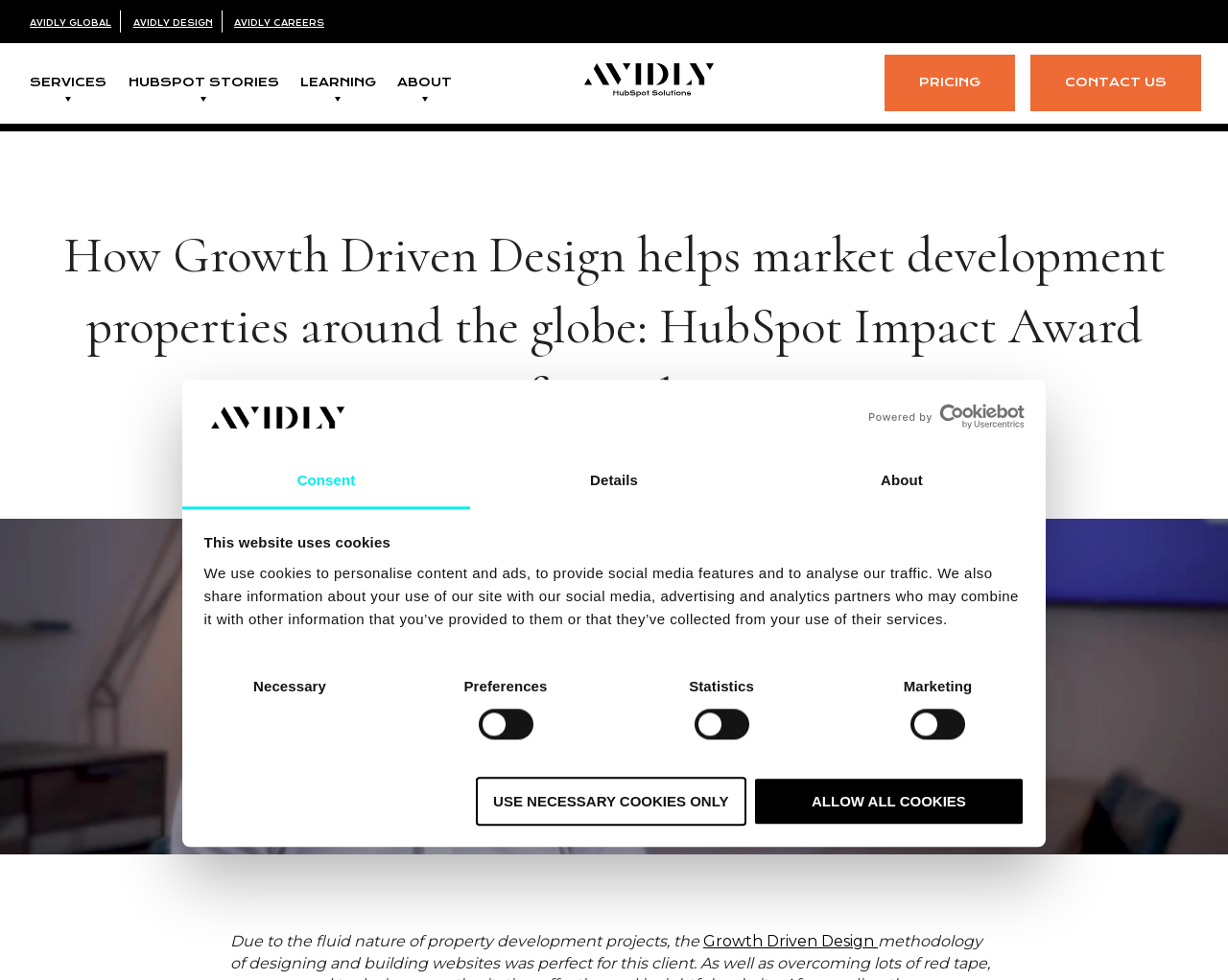What is the text above the 'USE NECESSARY COOKIES ONLY' button?
Observe the image and answer the question with a one-word or short phrase response.

This website uses cookies